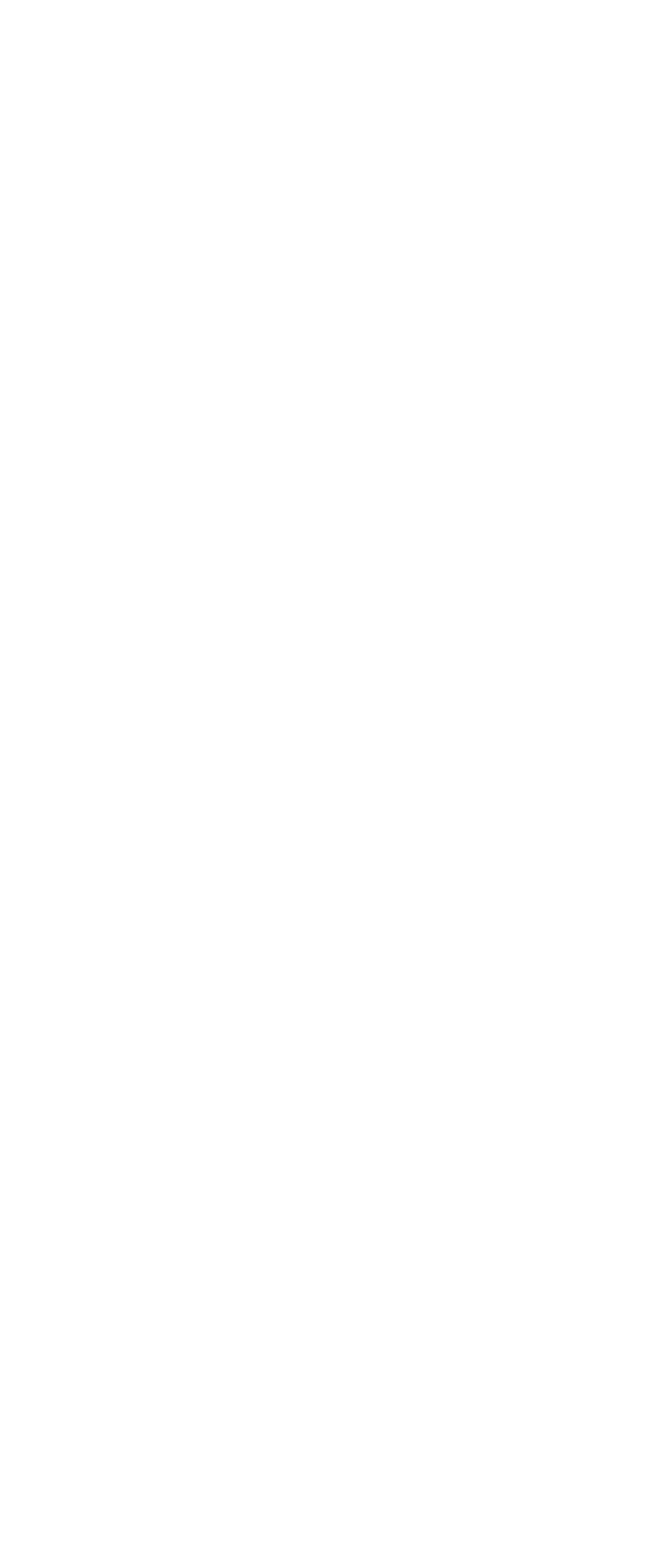Who created the website?
Look at the screenshot and respond with a single word or phrase.

Internetgalerie AG